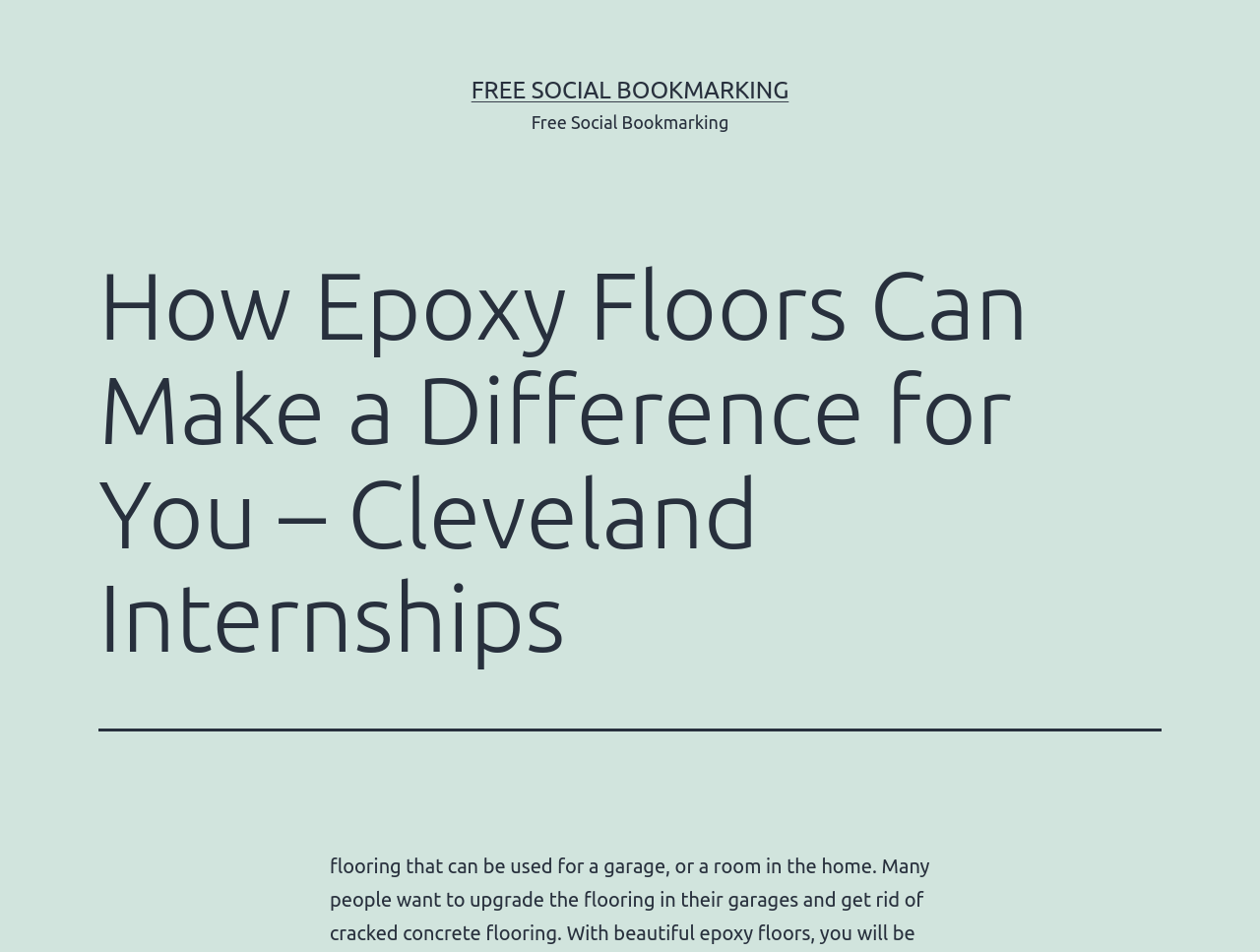Please find and report the primary heading text from the webpage.

How Epoxy Floors Can Make a Difference for You – Cleveland Internships